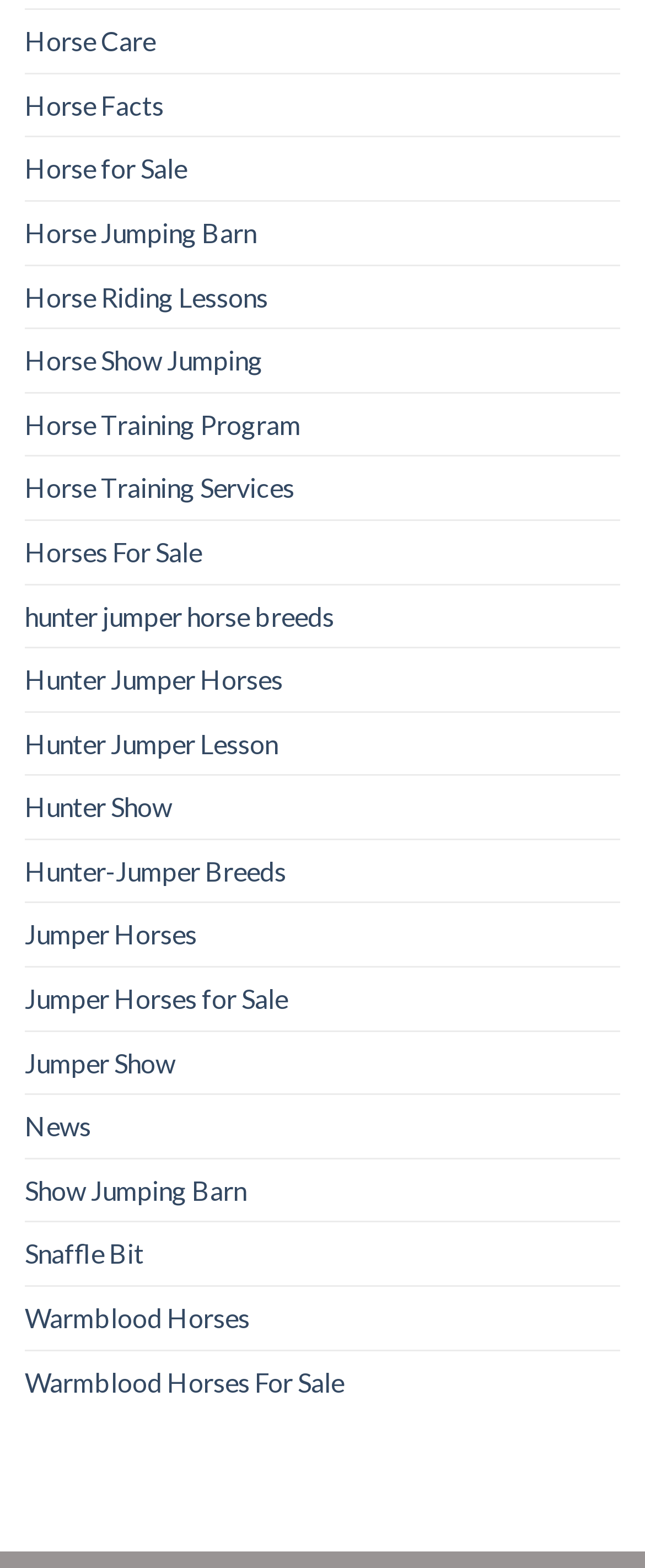Respond to the question below with a single word or phrase:
What is the last link on the webpage?

Warmblood Horses For Sale